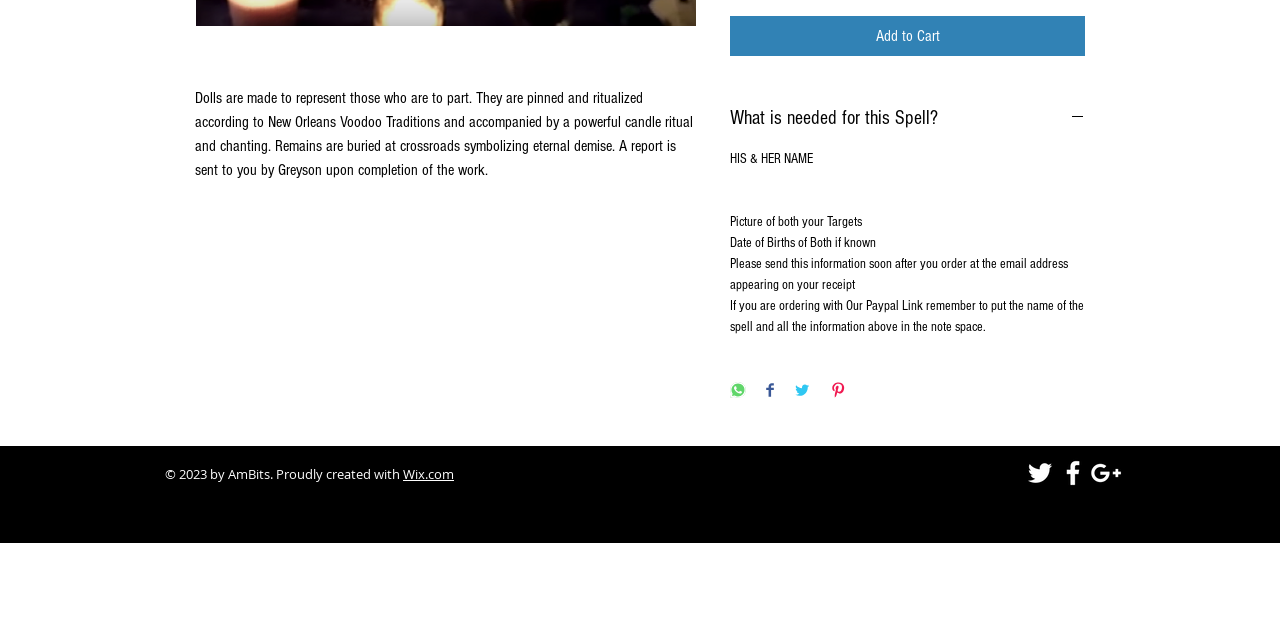Refer to the element description Add to Cart and identify the corresponding bounding box in the screenshot. Format the coordinates as (top-left x, top-left y, bottom-right x, bottom-right y) with values in the range of 0 to 1.

[0.57, 0.025, 0.848, 0.087]